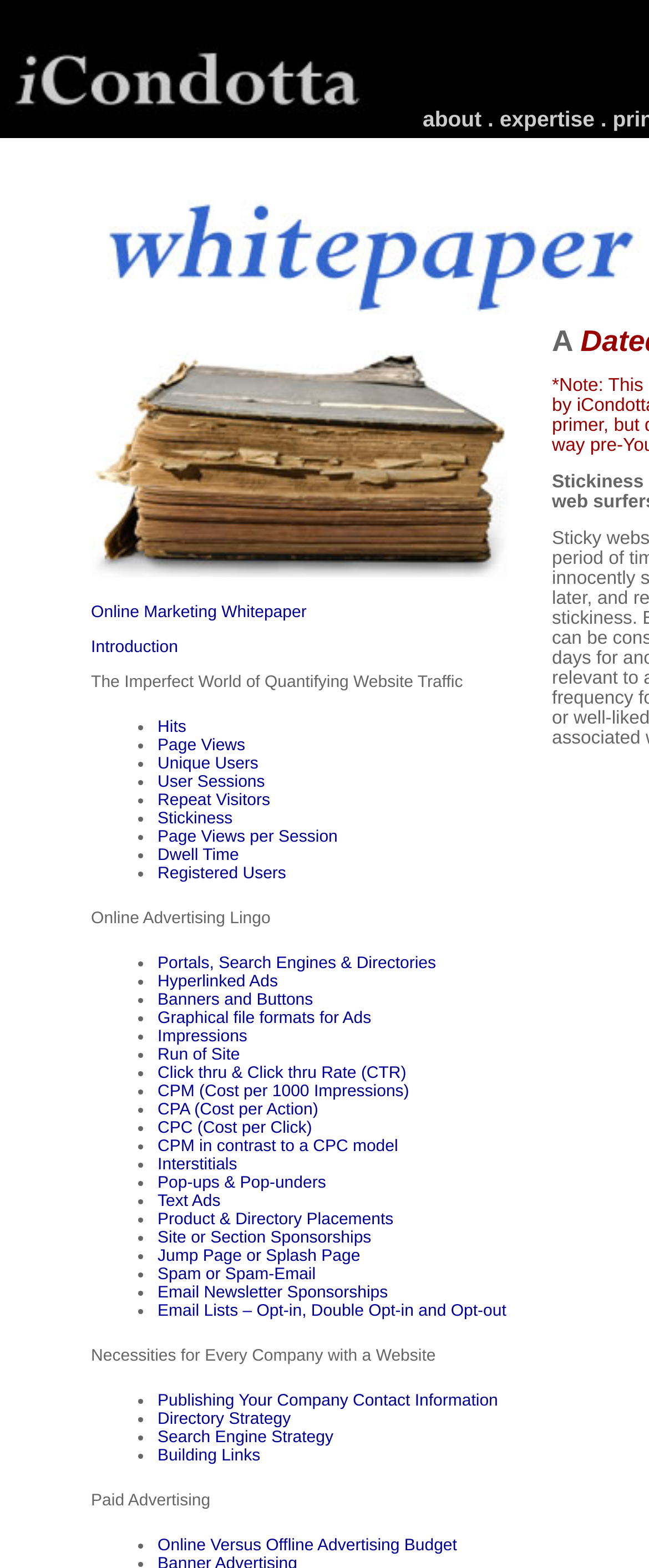Is the webpage focused on search engine optimization?
Offer a detailed and exhaustive answer to the question.

The webpage has links and text related to search engine optimization, such as 'Search Engine Strategy' and 'SEO'. This suggests that the webpage is focused on search engine optimization, which is a key aspect of online marketing.